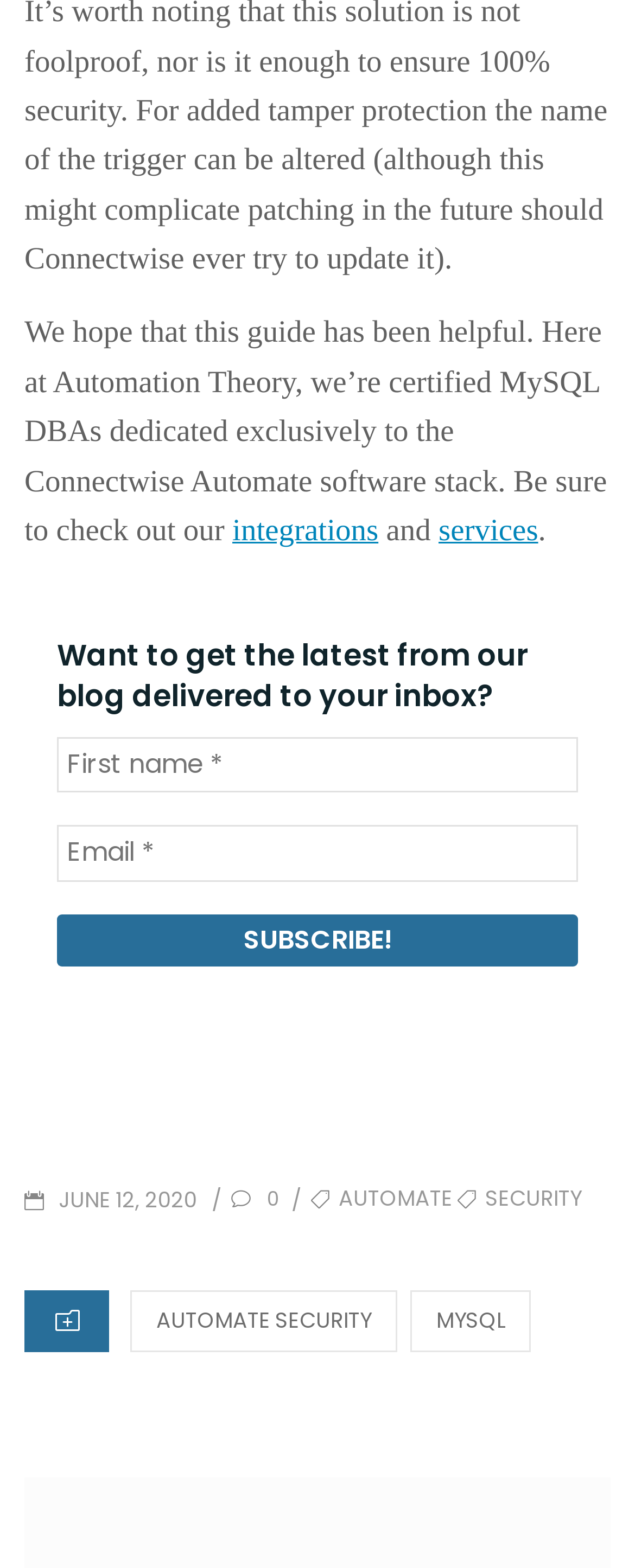Specify the bounding box coordinates for the region that must be clicked to perform the given instruction: "Subscribe to the newsletter".

[0.09, 0.583, 0.91, 0.617]